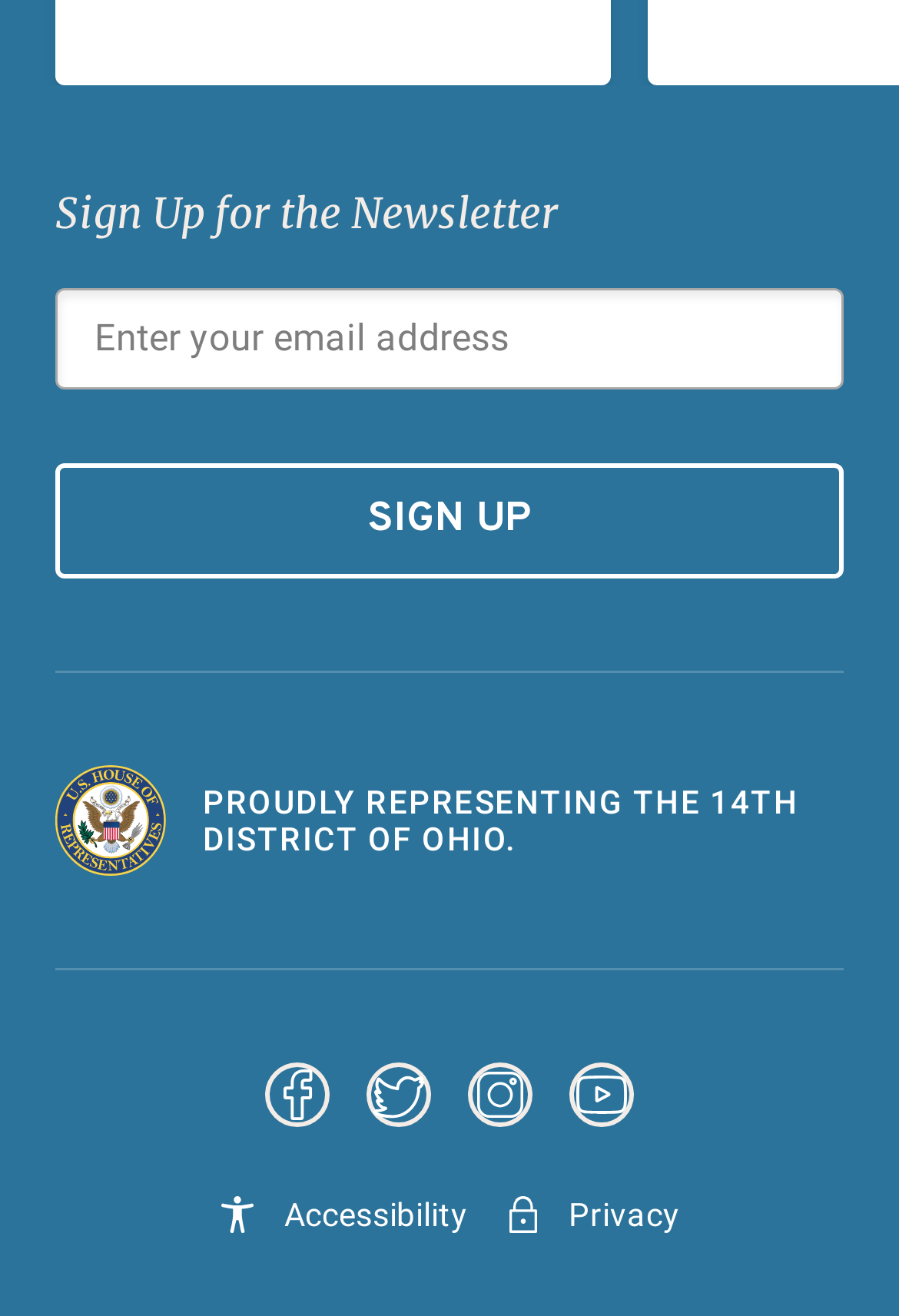Show the bounding box coordinates of the element that should be clicked to complete the task: "Follow Facebook".

[0.295, 0.807, 0.367, 0.874]